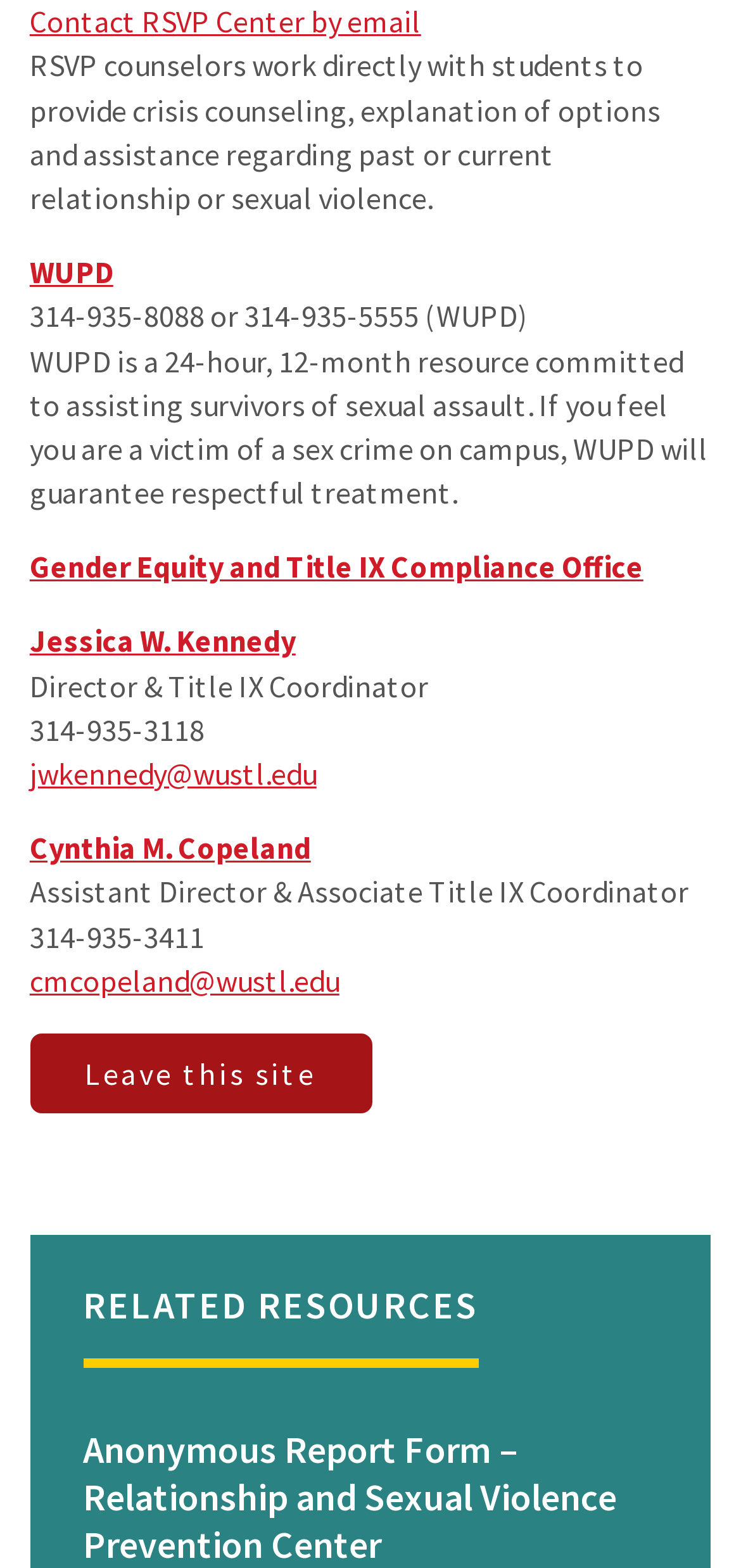Point out the bounding box coordinates of the section to click in order to follow this instruction: "Get in touch with Gender Equity and Title IX Compliance Office".

[0.04, 0.349, 0.868, 0.373]